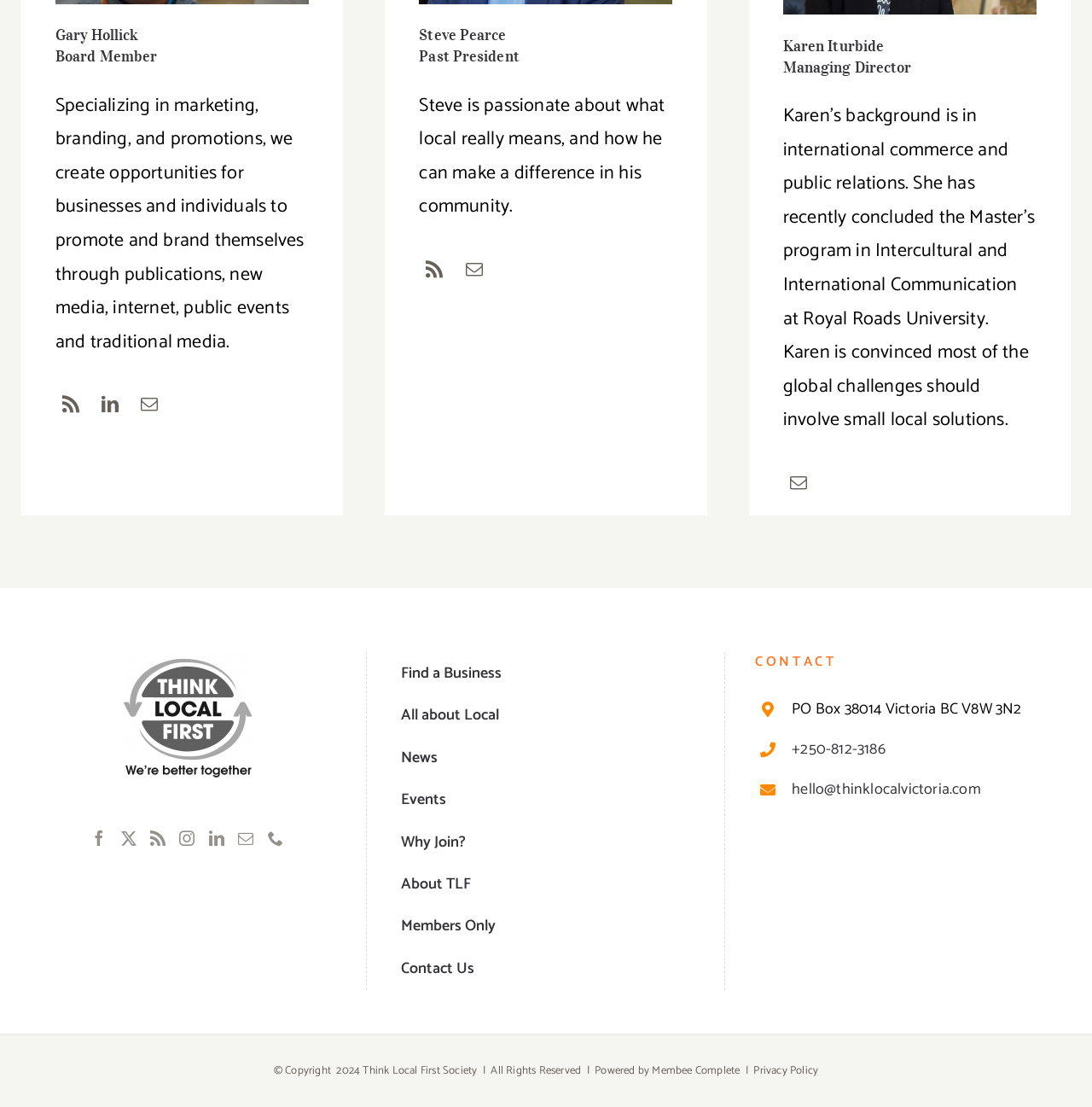Please determine the bounding box coordinates of the element's region to click for the following instruction: "View Board Member profile".

[0.051, 0.043, 0.144, 0.06]